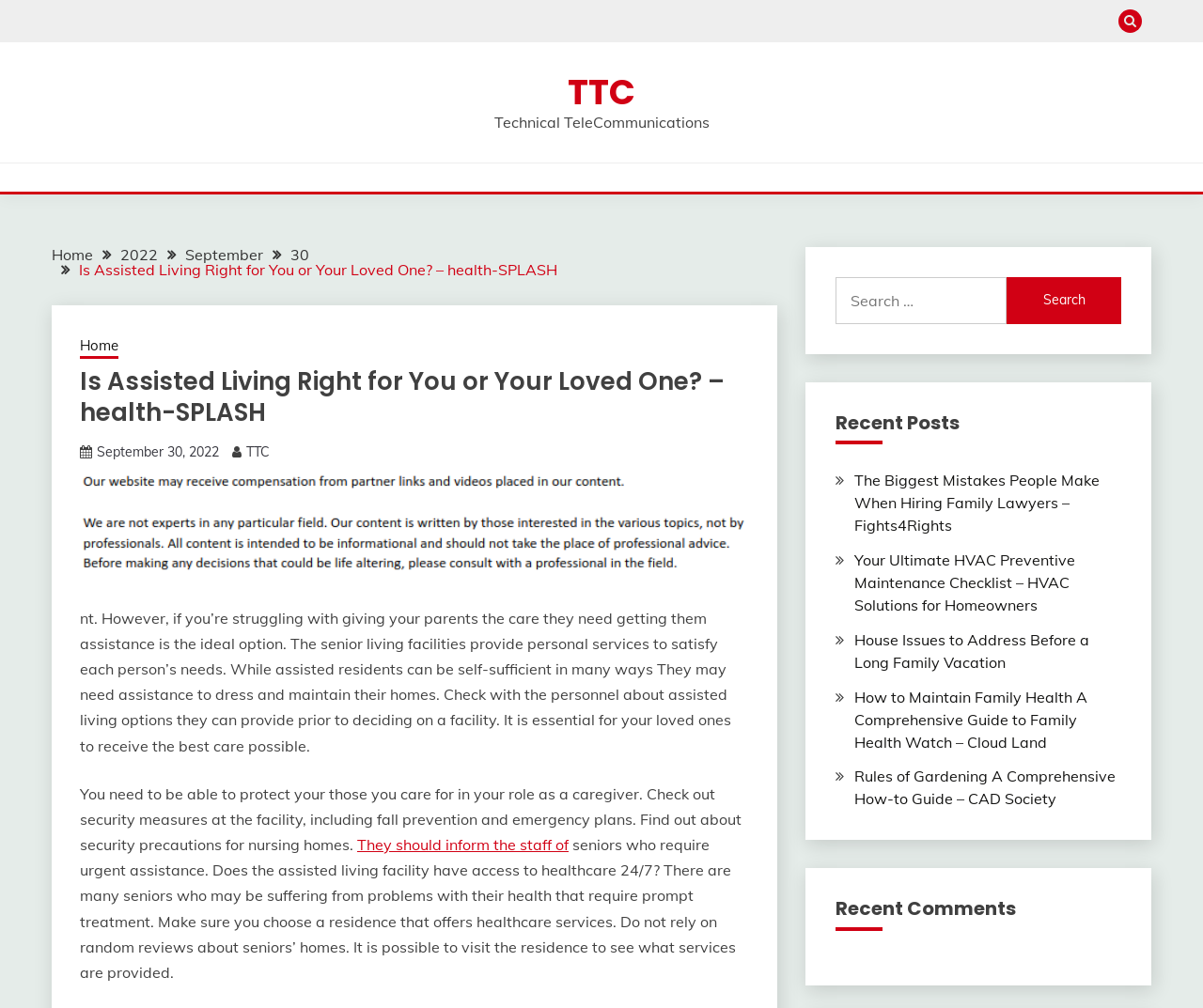Can you identify the bounding box coordinates of the clickable region needed to carry out this instruction: 'Check the breadcrumbs'? The coordinates should be four float numbers within the range of 0 to 1, stated as [left, top, right, bottom].

[0.043, 0.245, 0.646, 0.275]